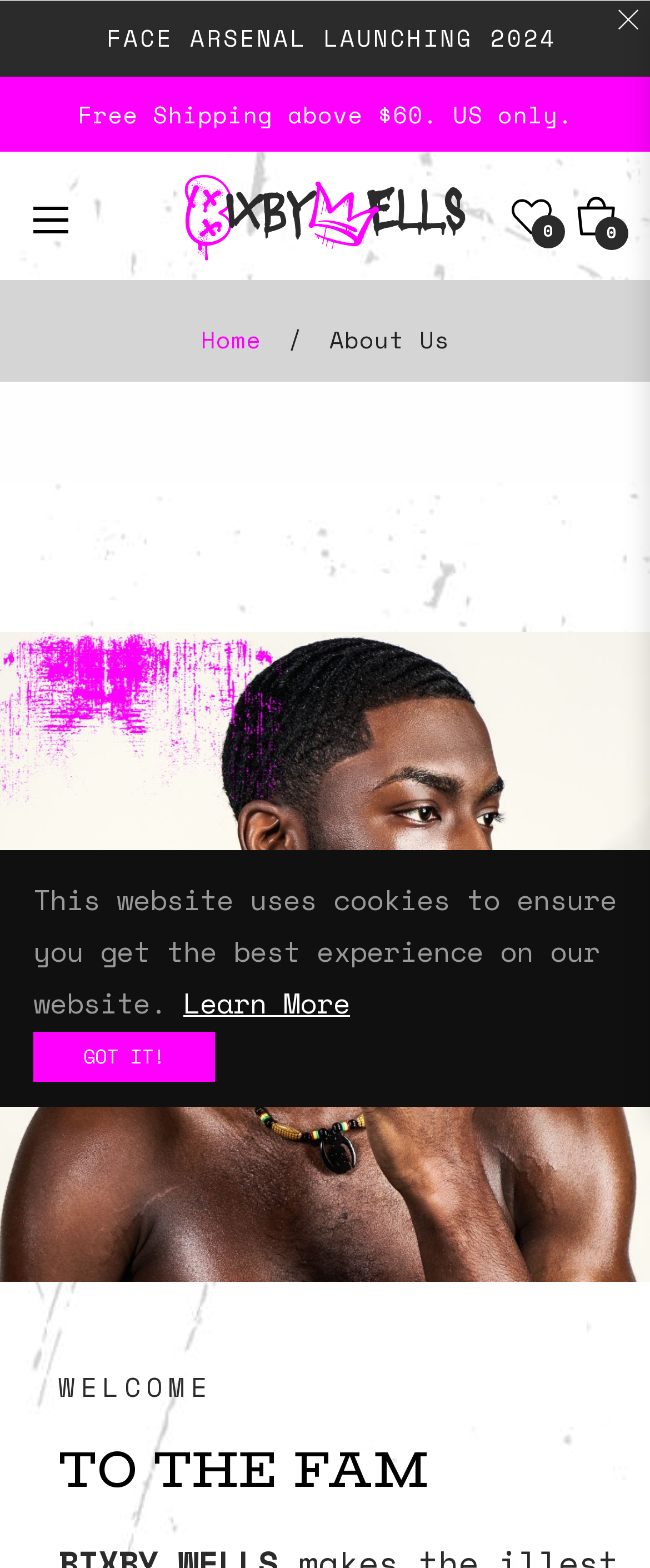Using the image as a reference, answer the following question in as much detail as possible:
What is the minimum order value for free shipping in the US?

I found the information about free shipping by looking at the StaticText element with the text 'Free Shipping above $60. US only.', which indicates that the minimum order value for free shipping in the US is $60.